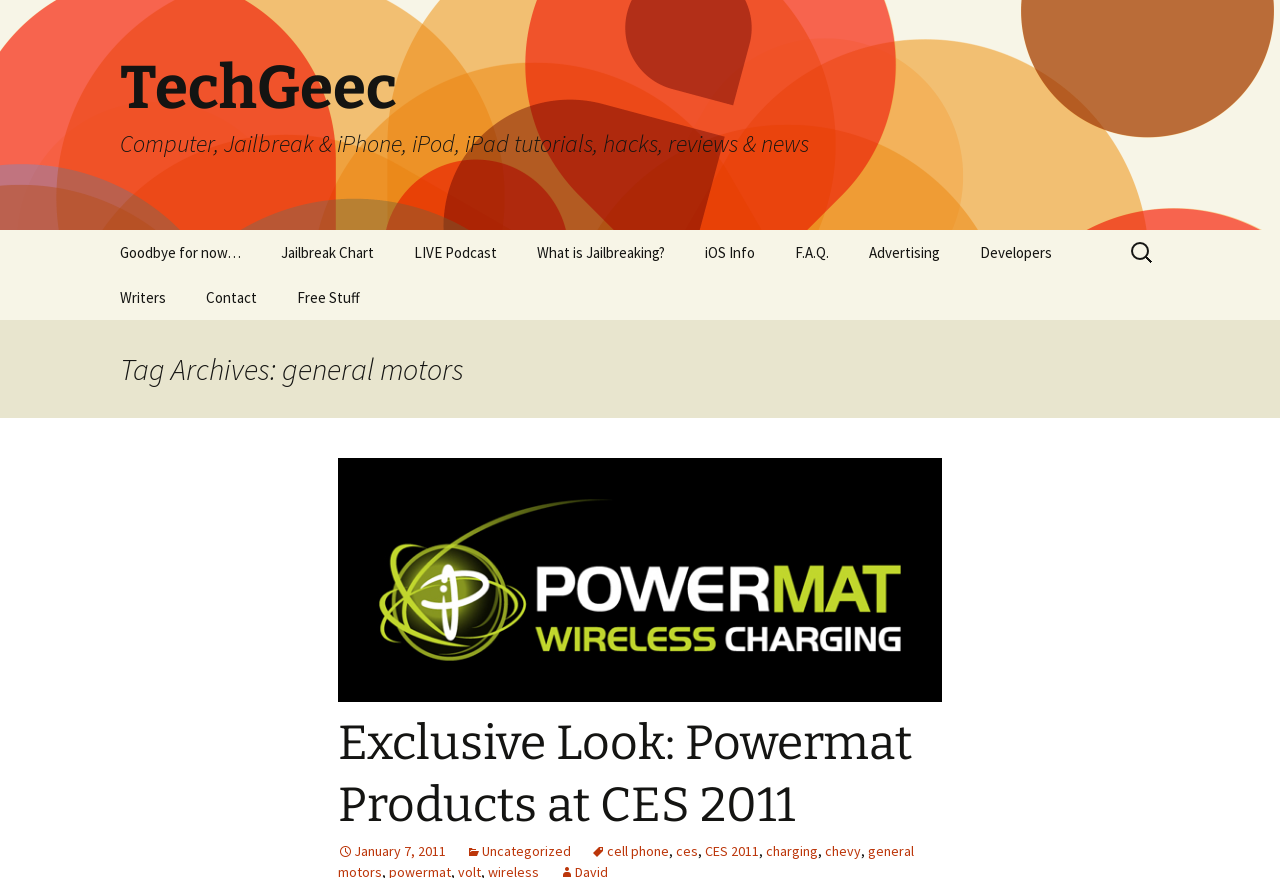Please answer the following query using a single word or phrase: 
What is the company mentioned in the article?

Chevy